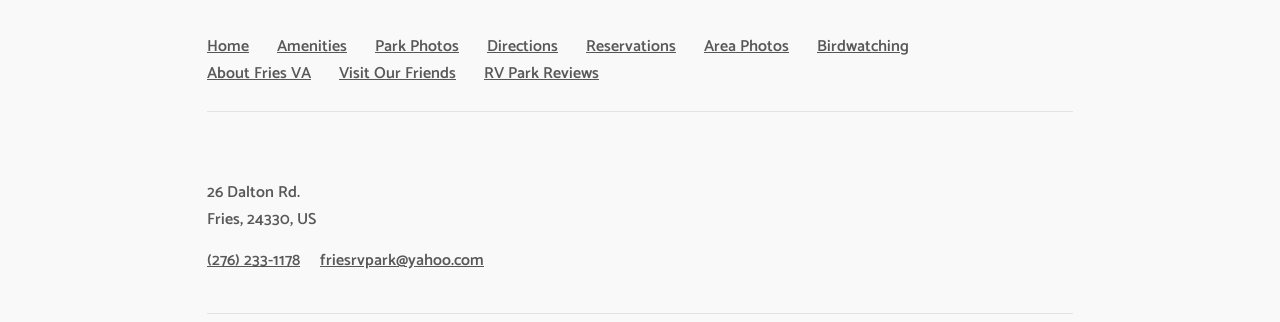Predict the bounding box of the UI element based on this description: "Mega We Care".

None